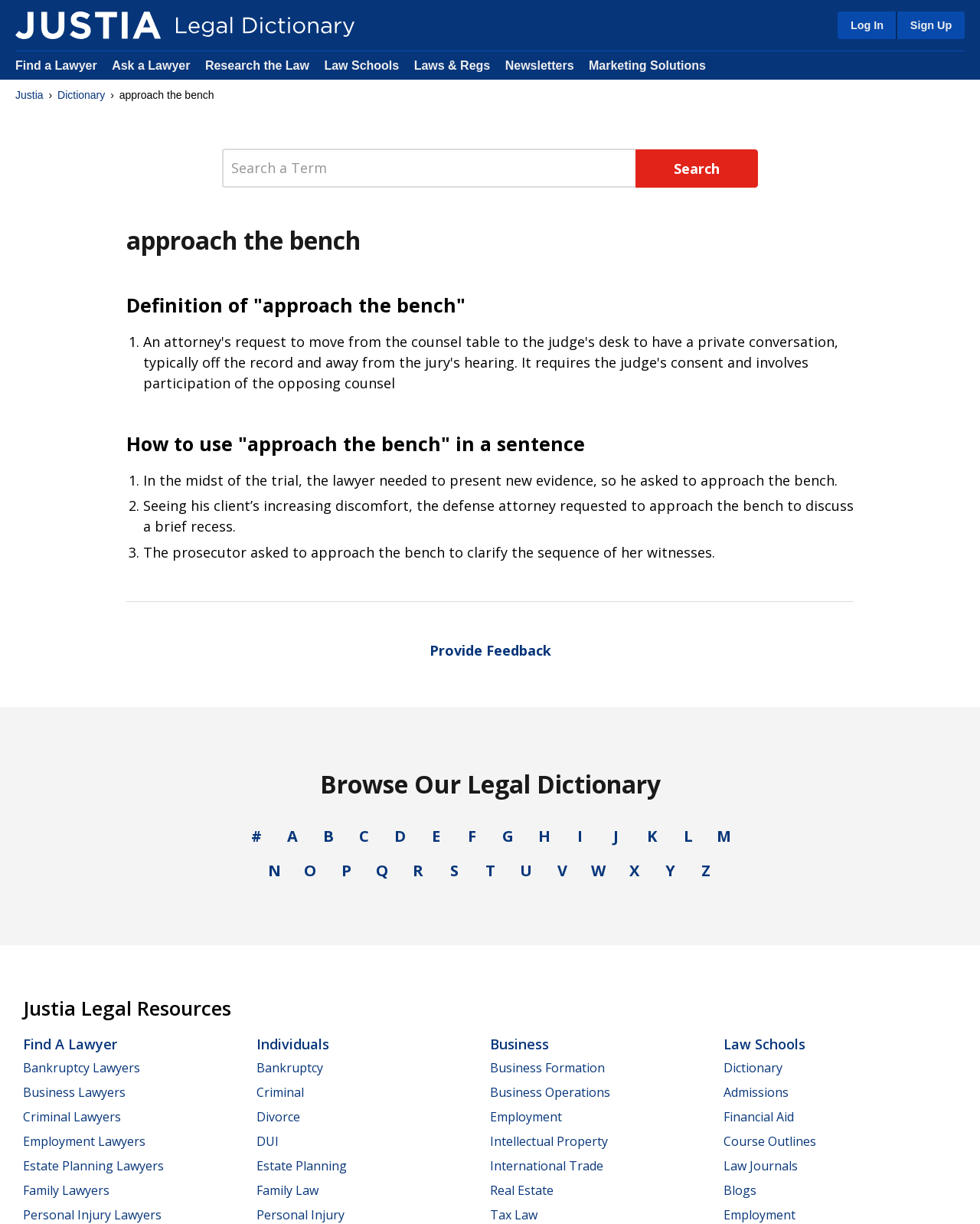What is the definition of 'approach the bench'?
We need a detailed and exhaustive answer to the question. Please elaborate.

The definition of 'approach the bench' is provided on the webpage, which states that it is an attorney's request to move from the counsel table to the judge's desk, typically off the record and away from the jury, to have a private conversation.